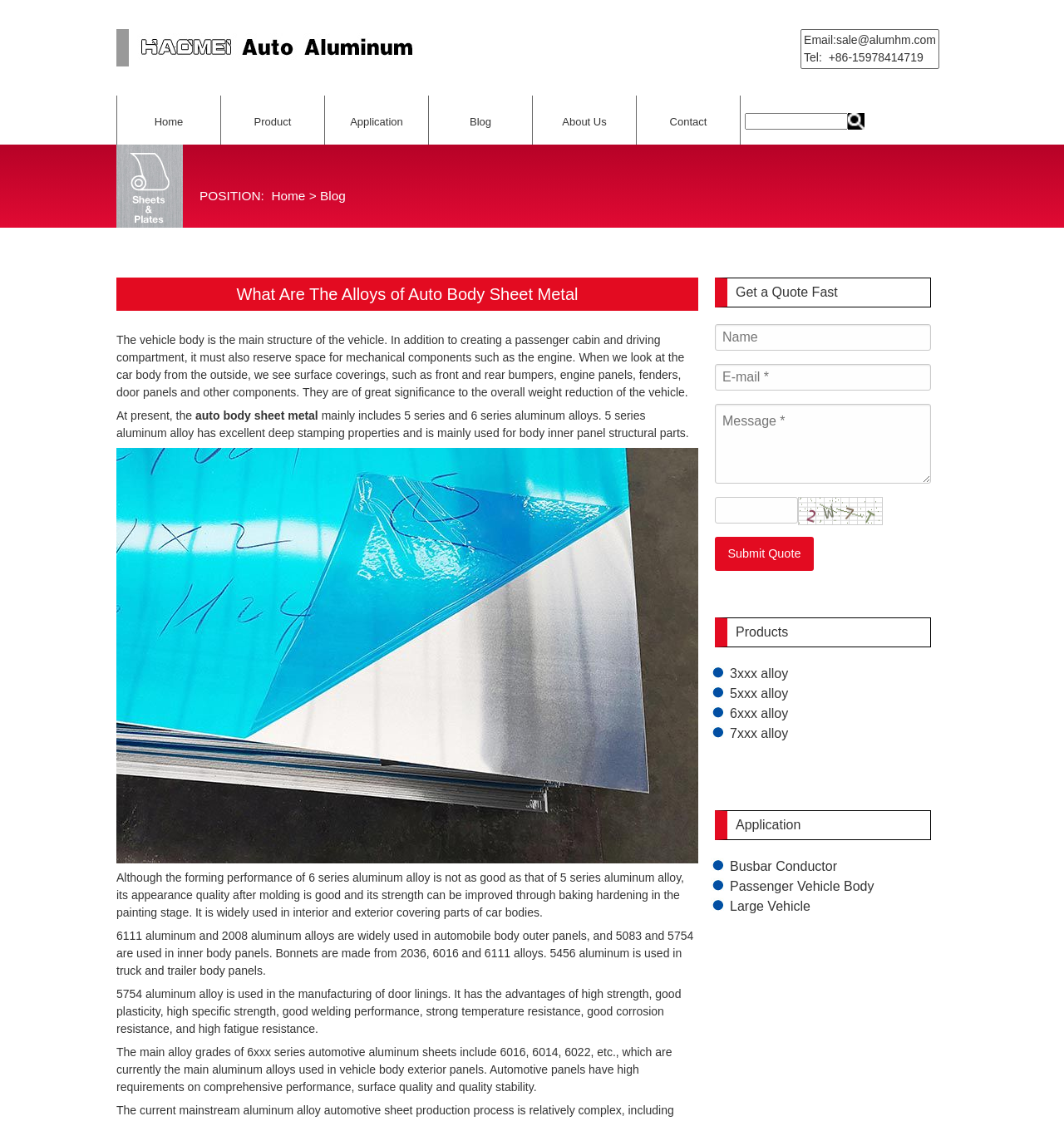Please determine the bounding box coordinates of the section I need to click to accomplish this instruction: "Learn about personal injury".

None